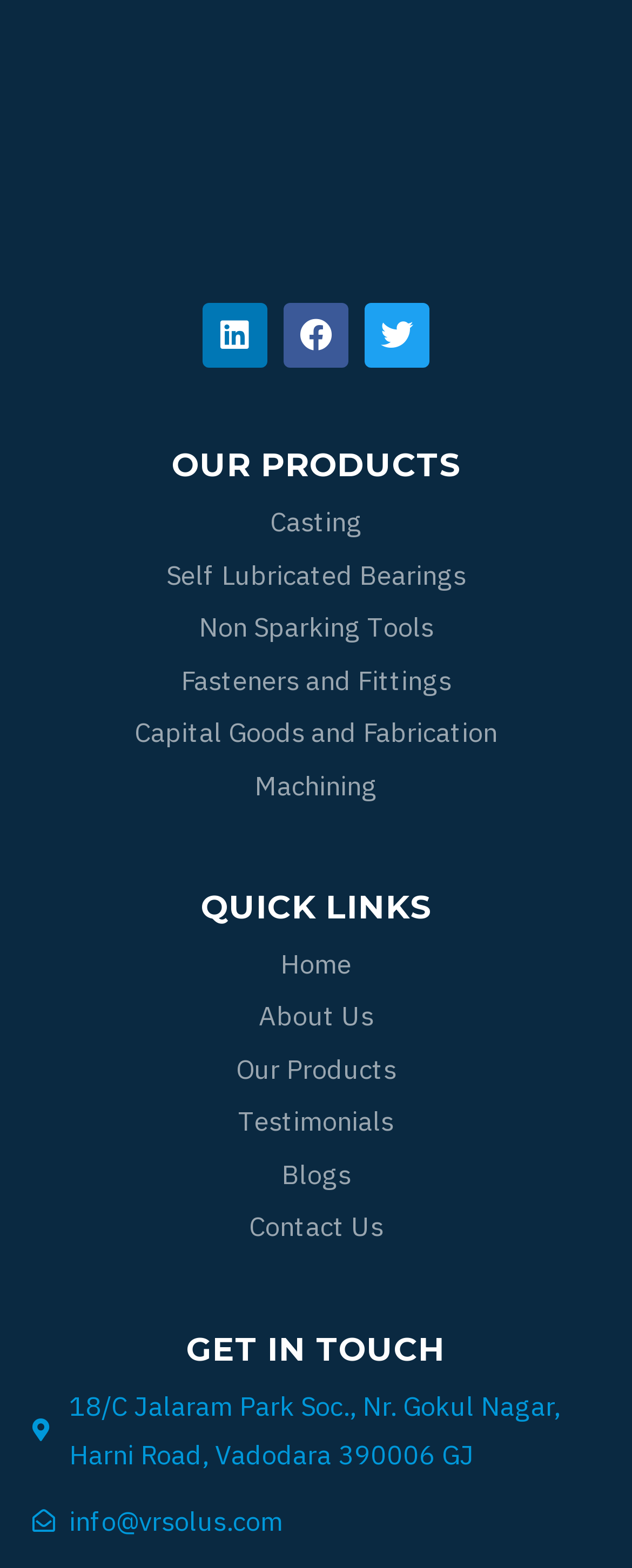Find the bounding box coordinates for the area that must be clicked to perform this action: "View Casting products".

[0.051, 0.317, 0.949, 0.349]